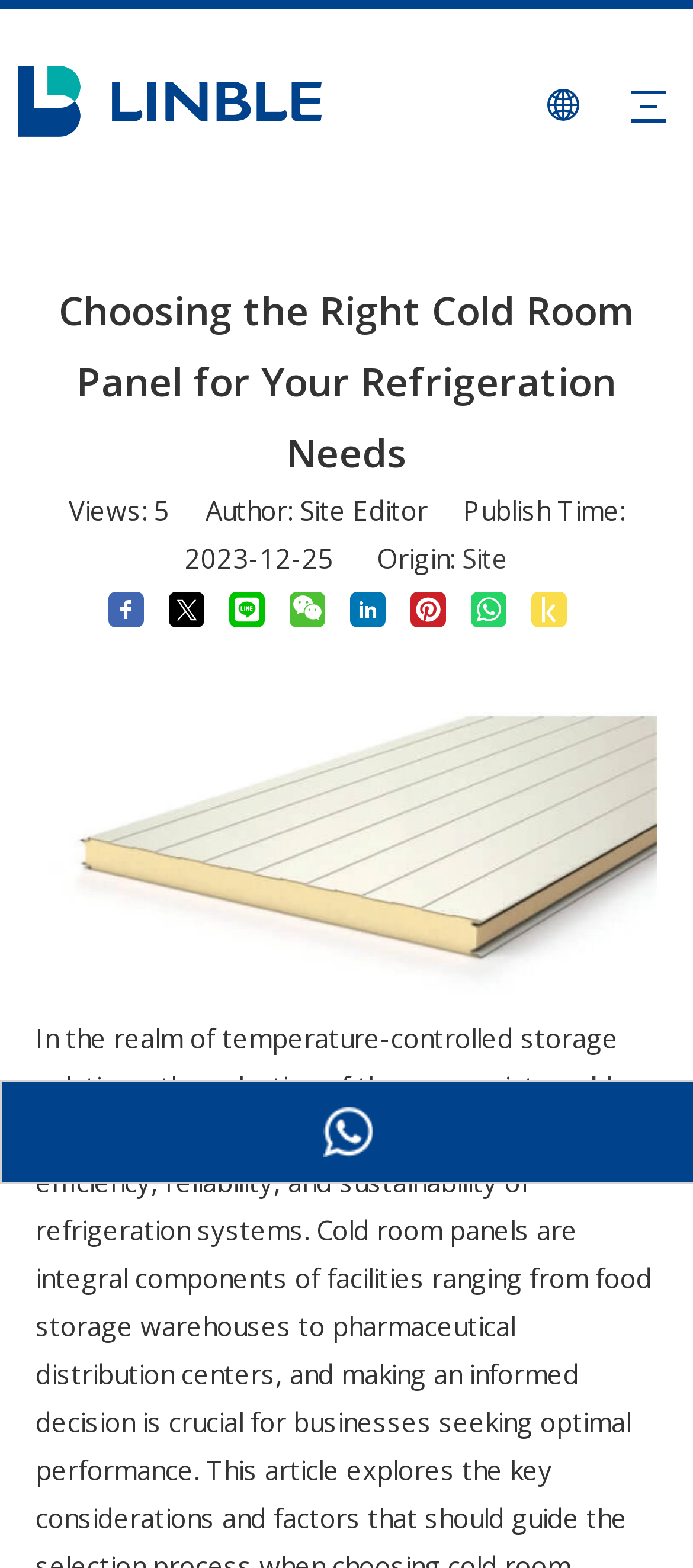From the screenshot, find the bounding box of the UI element matching this description: "Site". Supply the bounding box coordinates in the form [left, top, right, bottom], each a float between 0 and 1.

[0.667, 0.345, 0.733, 0.367]